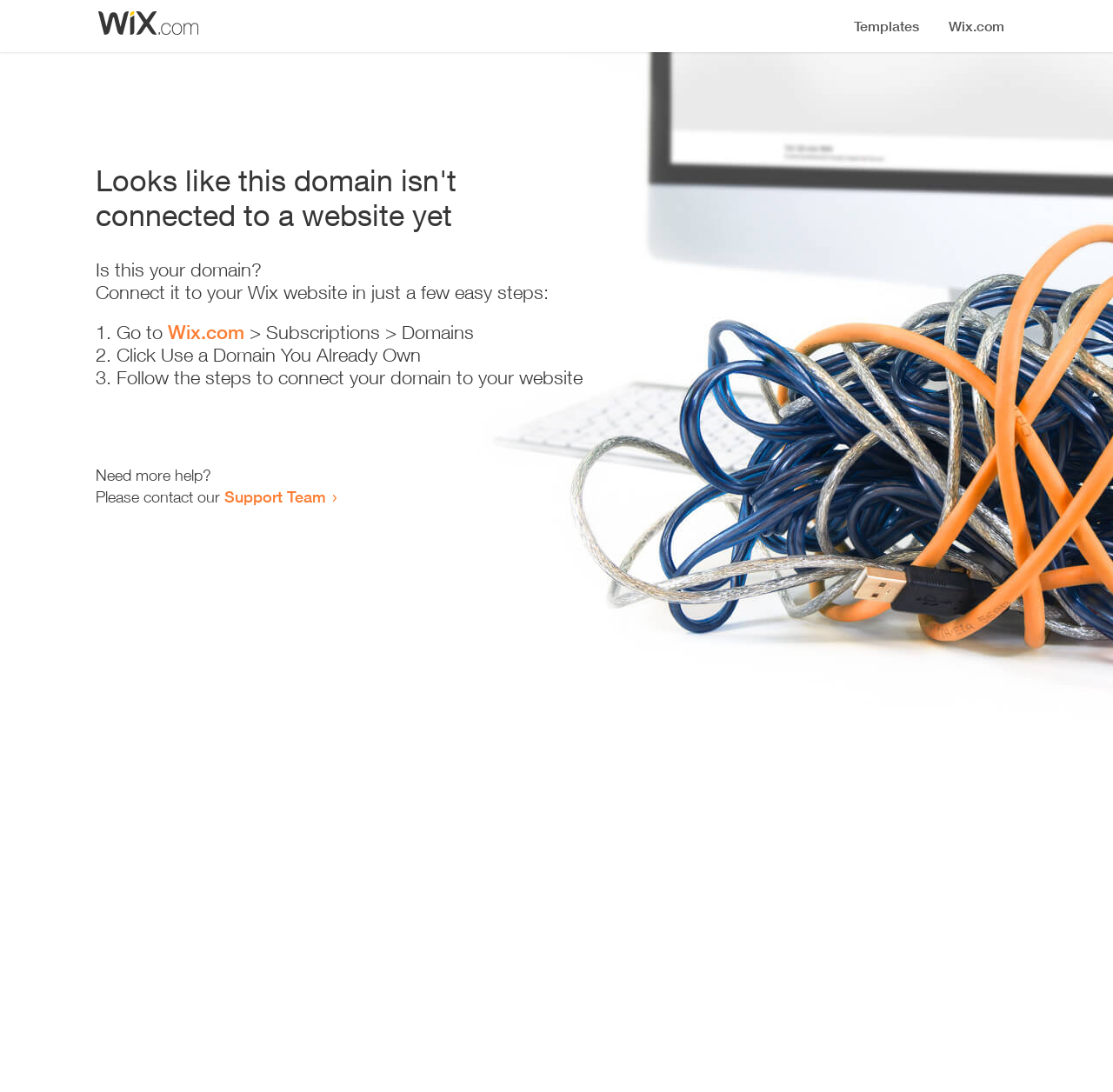How many steps are required to connect the domain to a website?
Please provide a single word or phrase as the answer based on the screenshot.

3